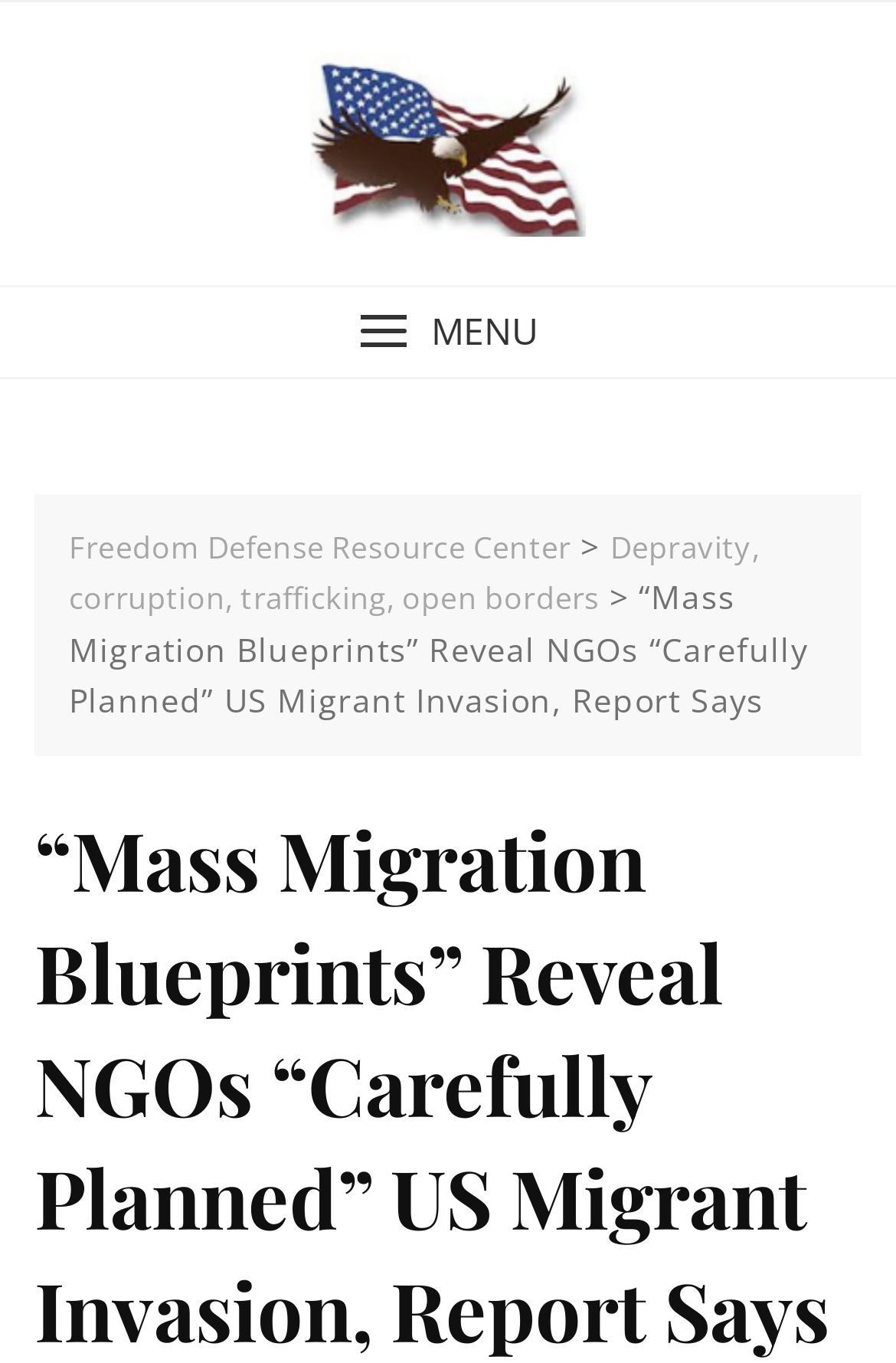Is there a menu button on the webpage?
Based on the image, answer the question with as much detail as possible.

I found the answer by looking at the button element with the text 'MENU' which is located at the top of the webpage and has a popup menu.